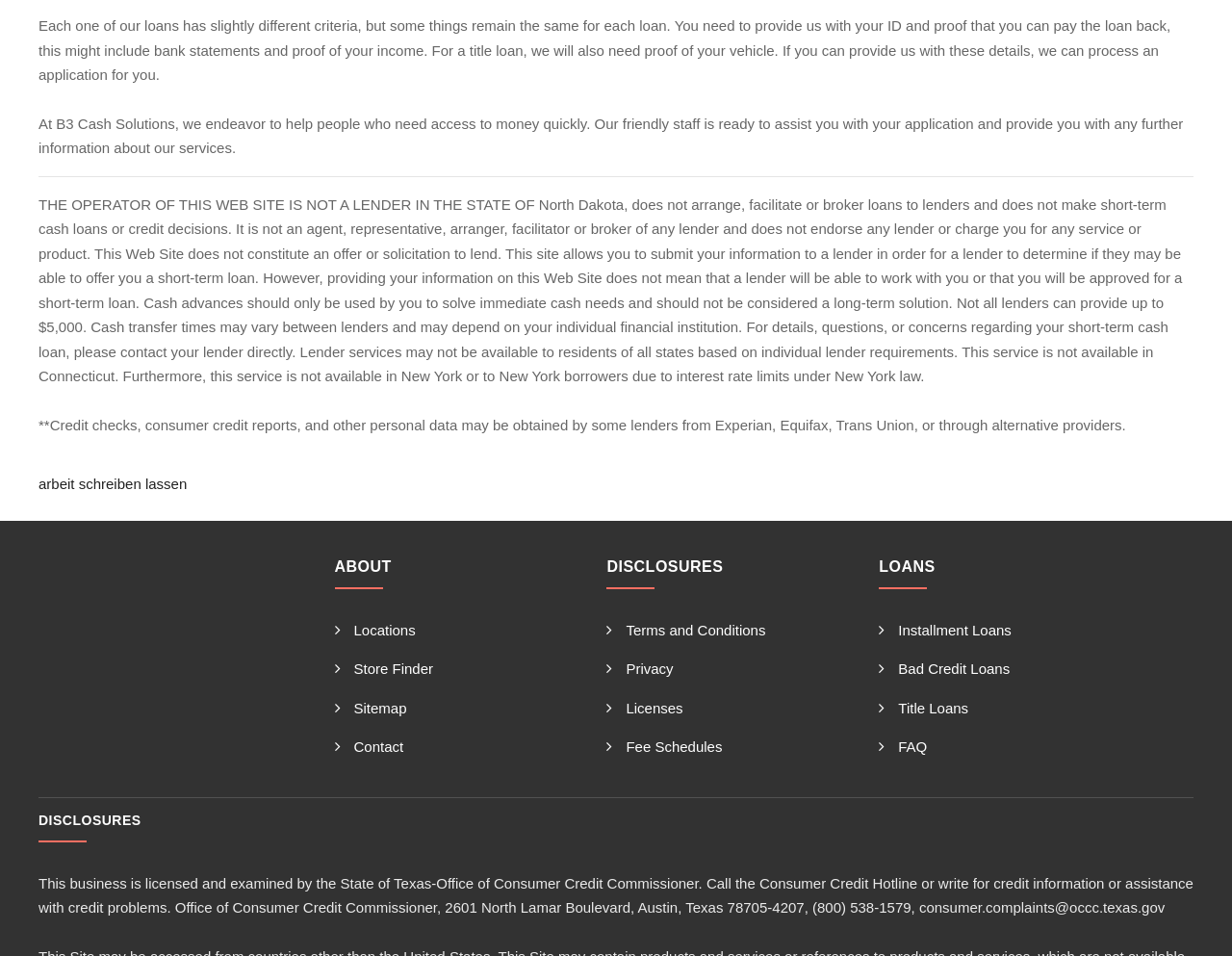What is the role of the Office of Consumer Credit Commissioner?
Look at the image and answer the question using a single word or phrase.

Licensing and examining